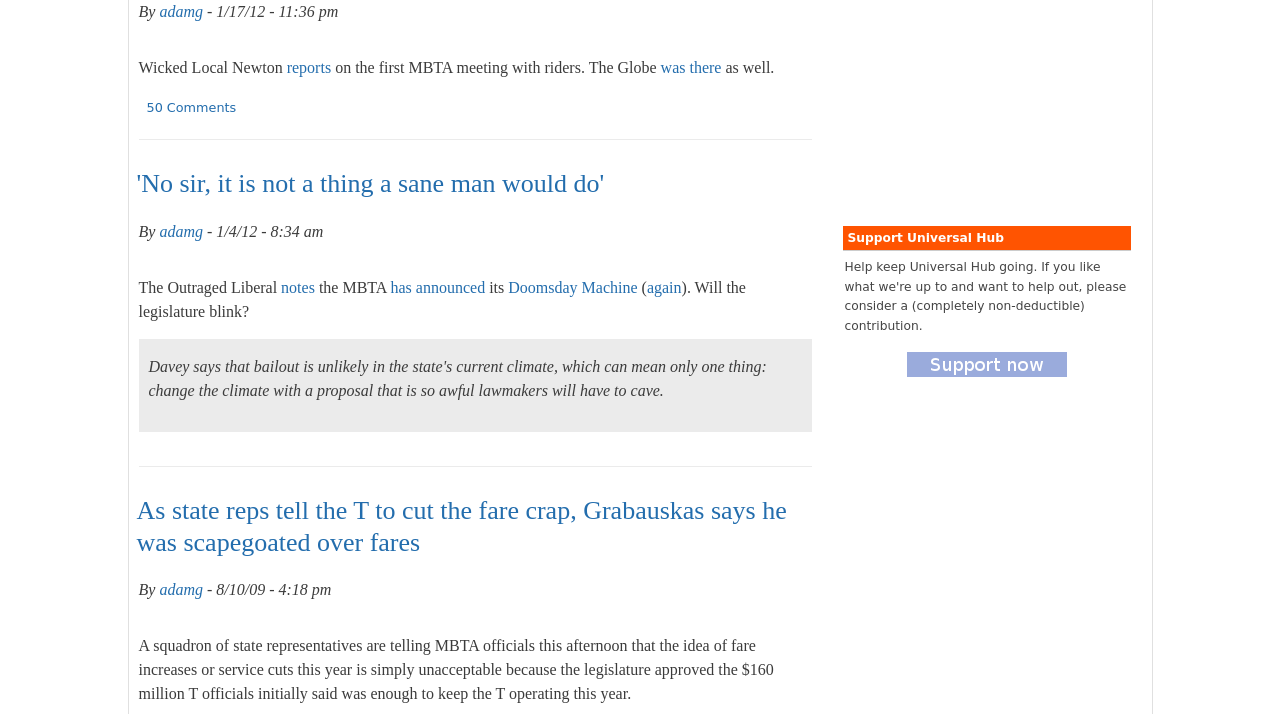Please determine the bounding box coordinates, formatted as (top-left x, top-left y, bottom-right x, bottom-right y), with all values as floating point numbers between 0 and 1. Identify the bounding box of the region described as: adamg

[0.125, 0.004, 0.159, 0.028]